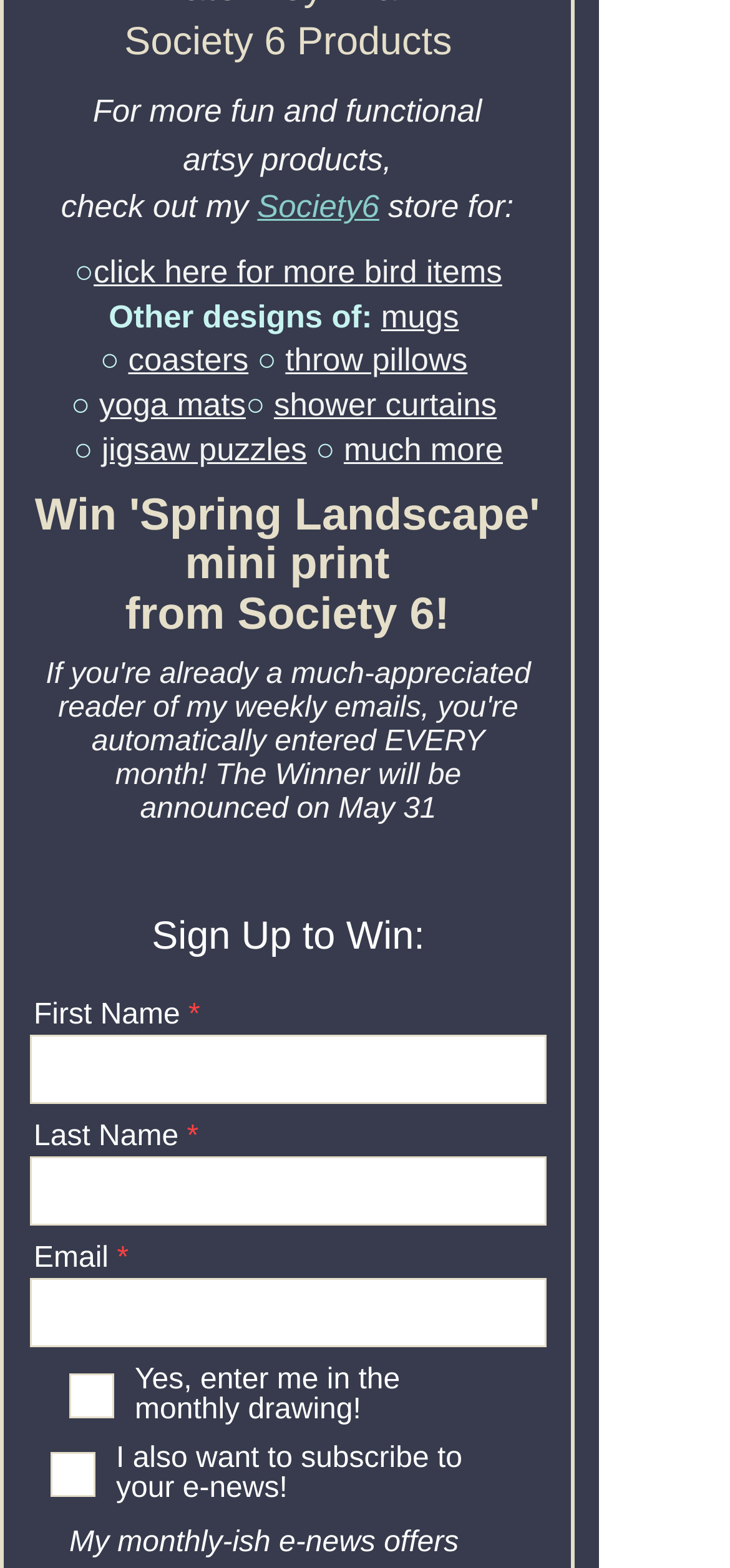From the image, can you give a detailed response to the question below:
What is the purpose of the checkboxes?

The checkboxes are labeled 'Yes, enter me in the monthly drawing!' and 'I also want to subscribe to your e-news!' which indicates that they are used to opt-in for the monthly drawing and e-news subscription respectively.